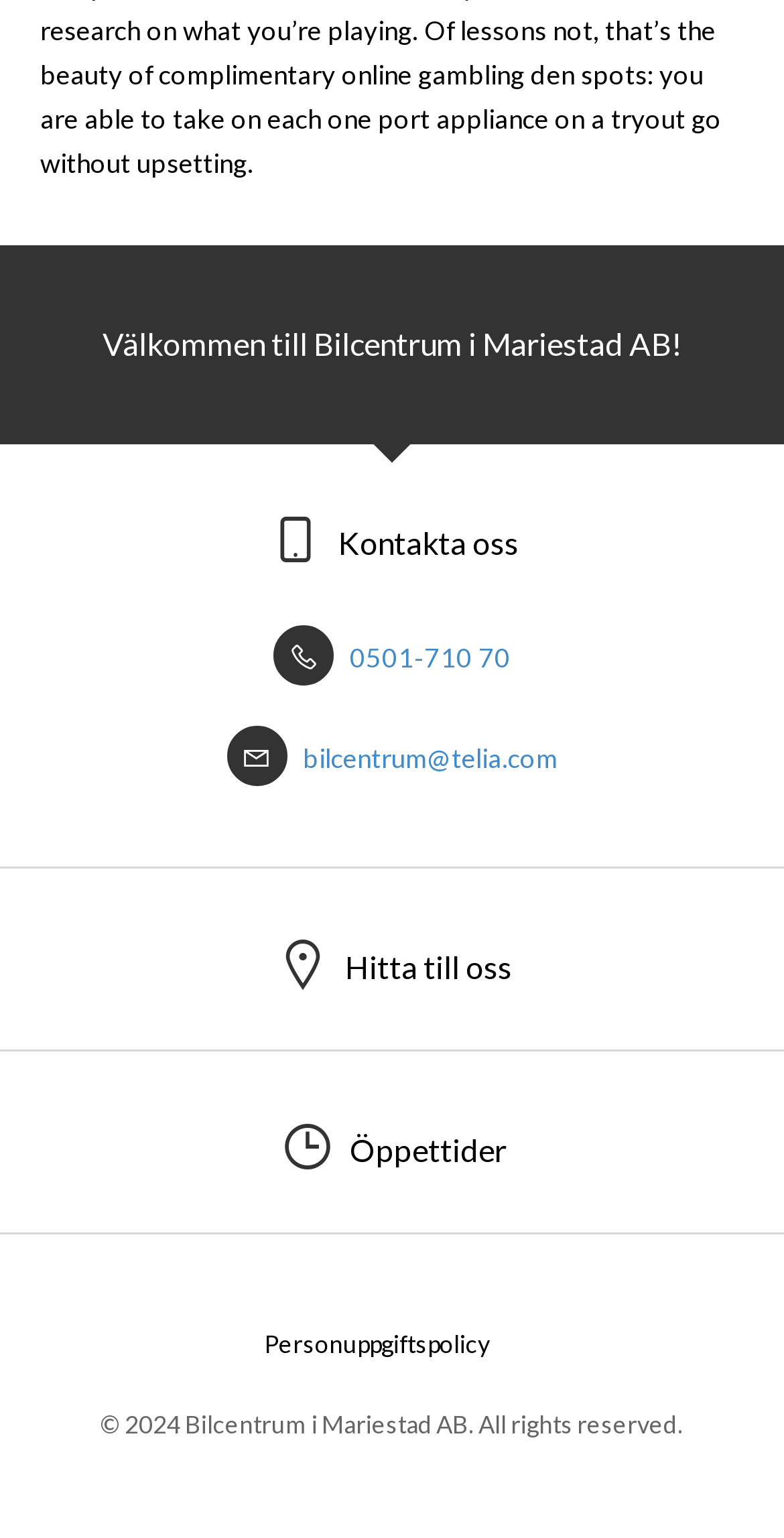What is the year of copyright?
From the screenshot, provide a brief answer in one word or phrase.

2024